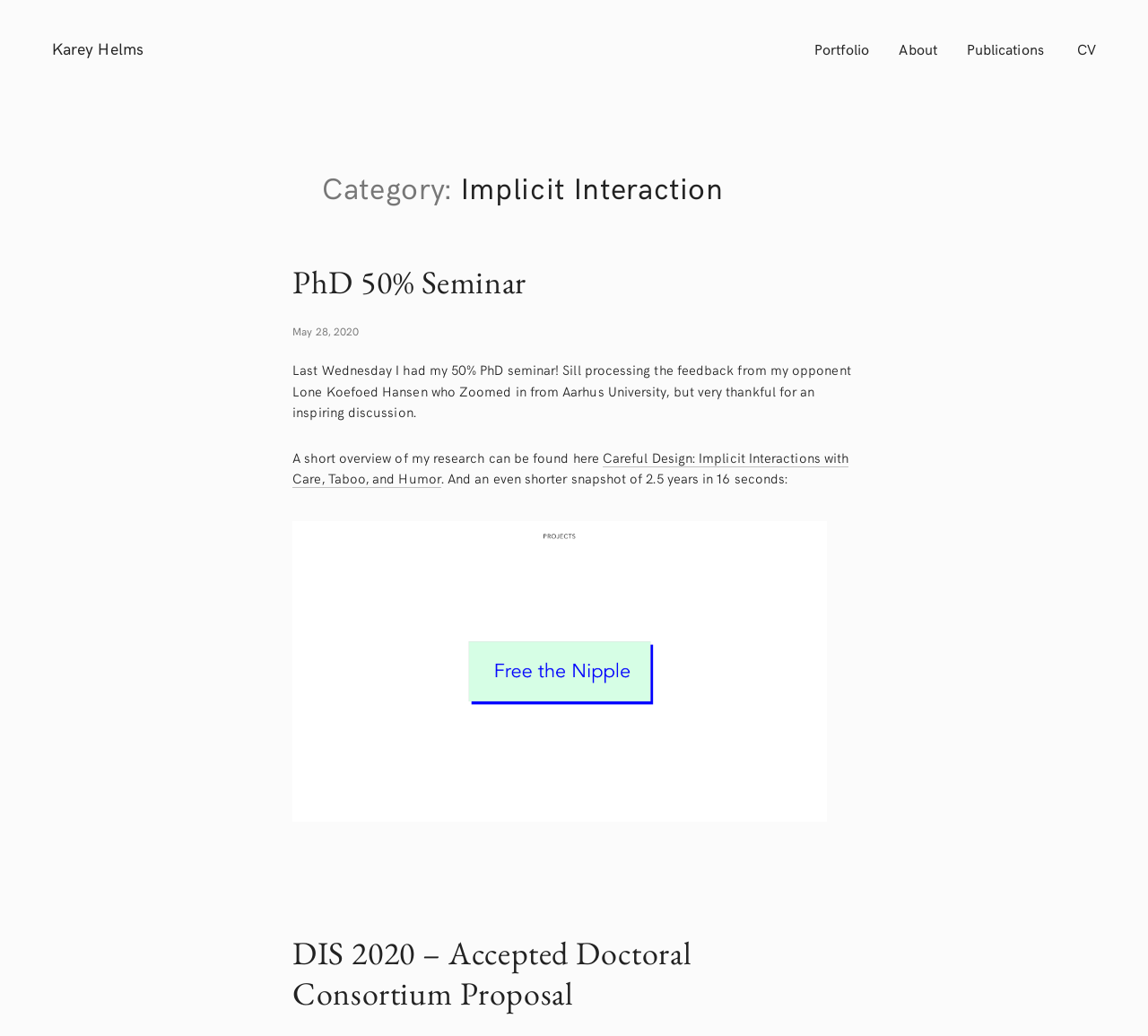Identify the bounding box coordinates for the element that needs to be clicked to fulfill this instruction: "read PhD 50% Seminar". Provide the coordinates in the format of four float numbers between 0 and 1: [left, top, right, bottom].

[0.255, 0.252, 0.458, 0.293]